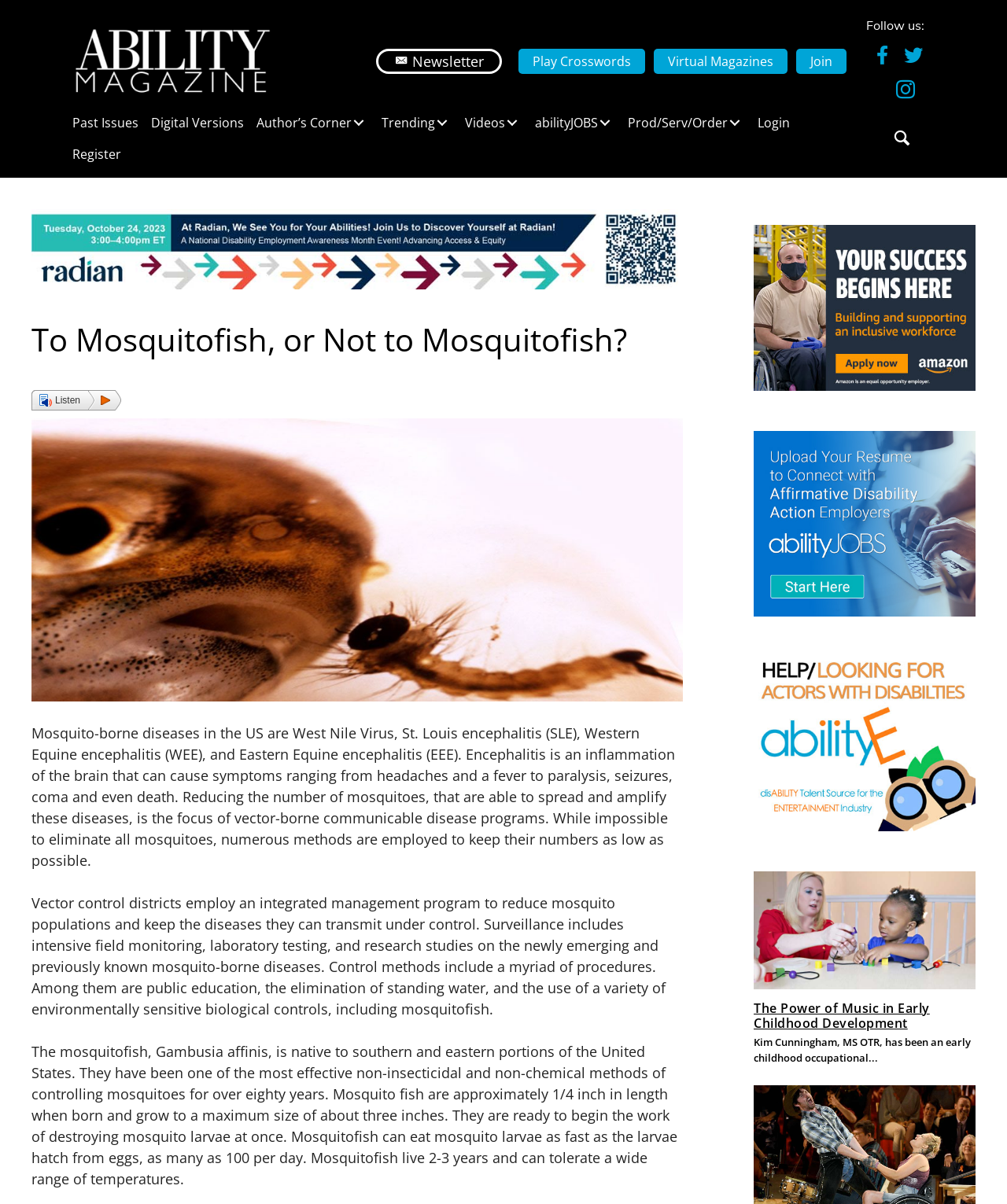How long do mosquitofish live?
Please provide a comprehensive answer based on the details in the screenshot.

The text on the webpage states that mosquitofish live for 2-3 years, and are able to tolerate a wide range of temperatures.